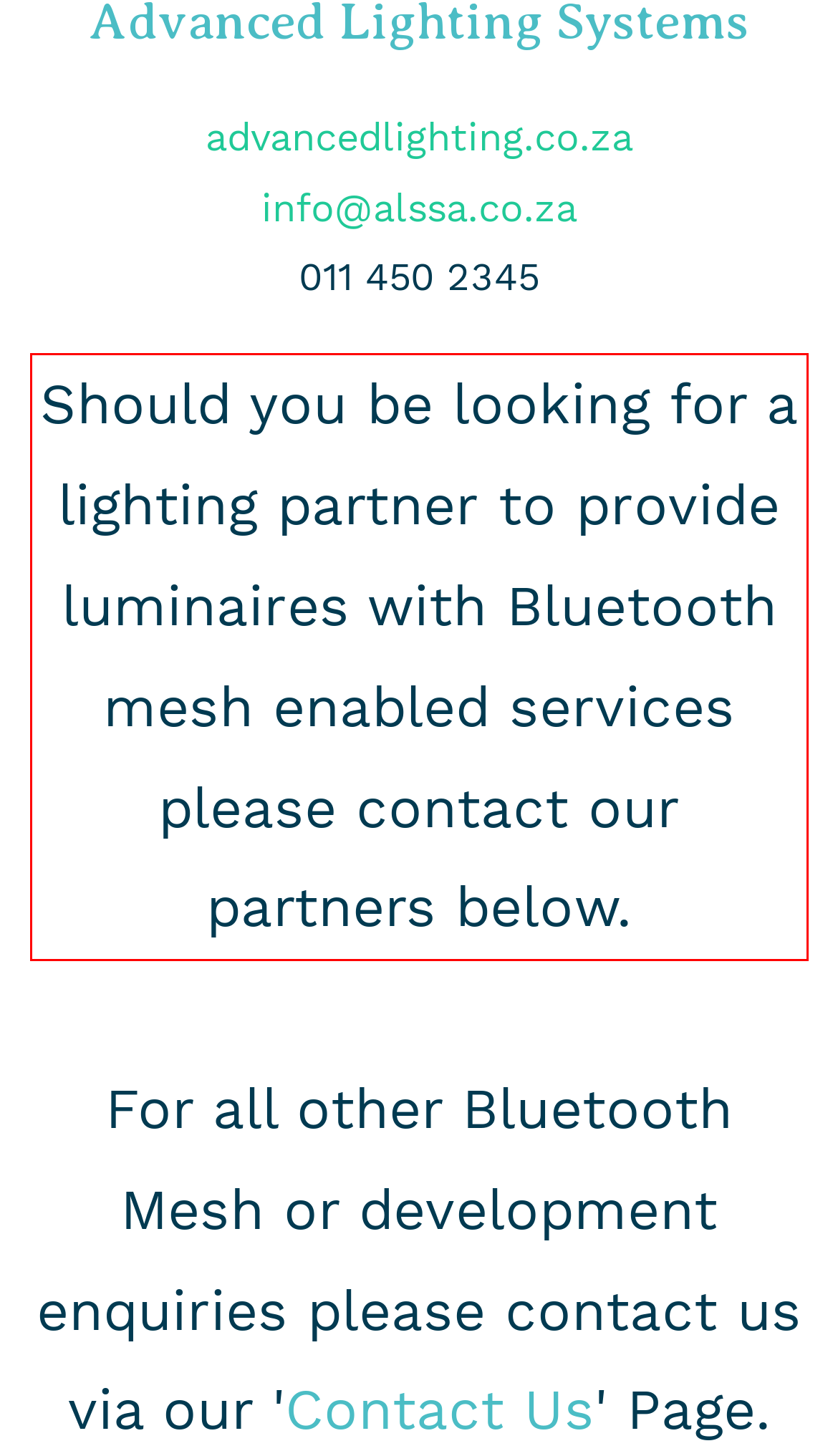Given a screenshot of a webpage with a red bounding box, please identify and retrieve the text inside the red rectangle.

Should you be looking for a lighting partner to provide luminaires with Bluetooth mesh enabled services please contact our partners below.